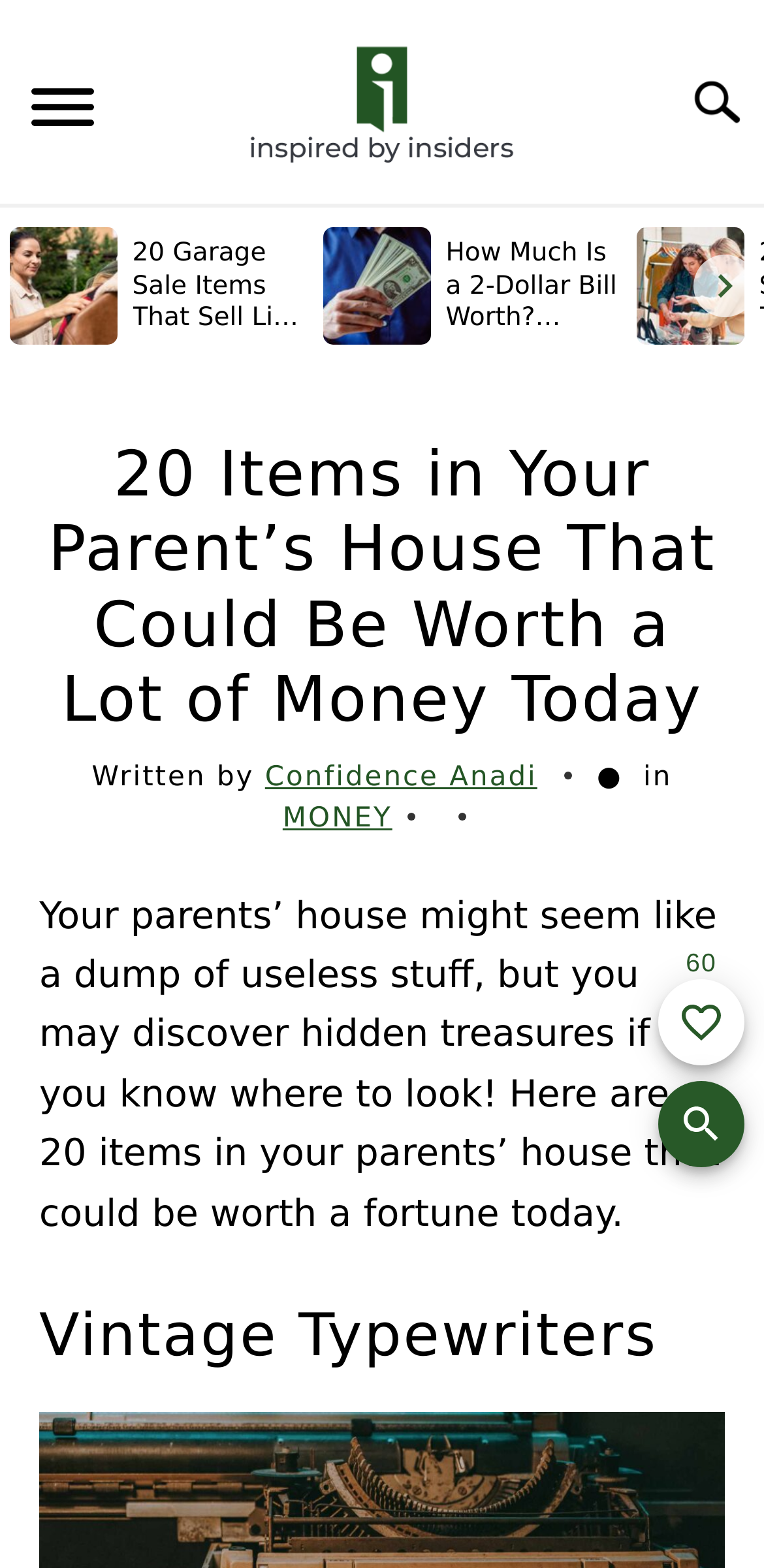Please give a one-word or short phrase response to the following question: 
What is the first item discussed in the article?

Vintage Typewriters